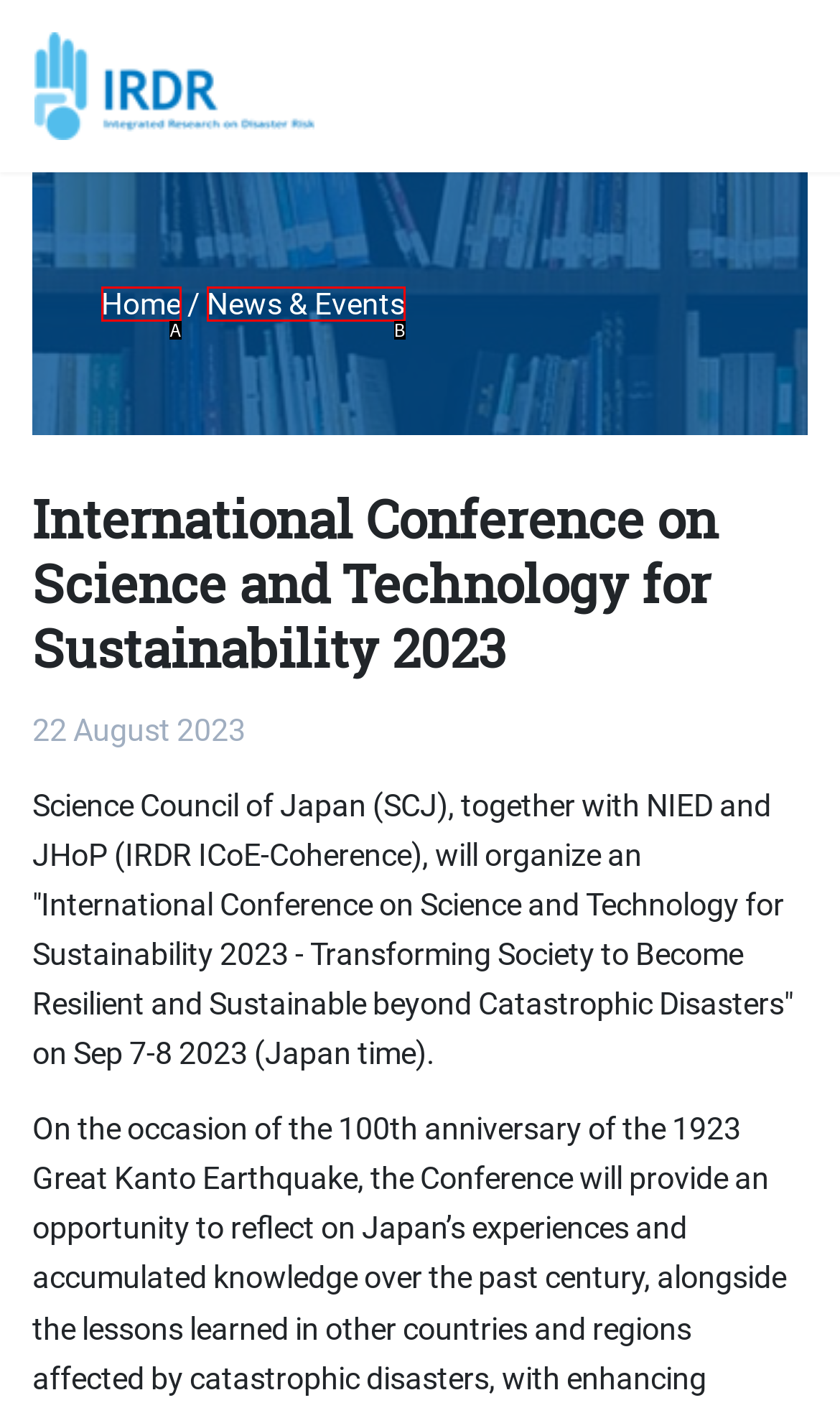Select the letter of the HTML element that best fits the description: News & Events
Answer with the corresponding letter from the provided choices.

B